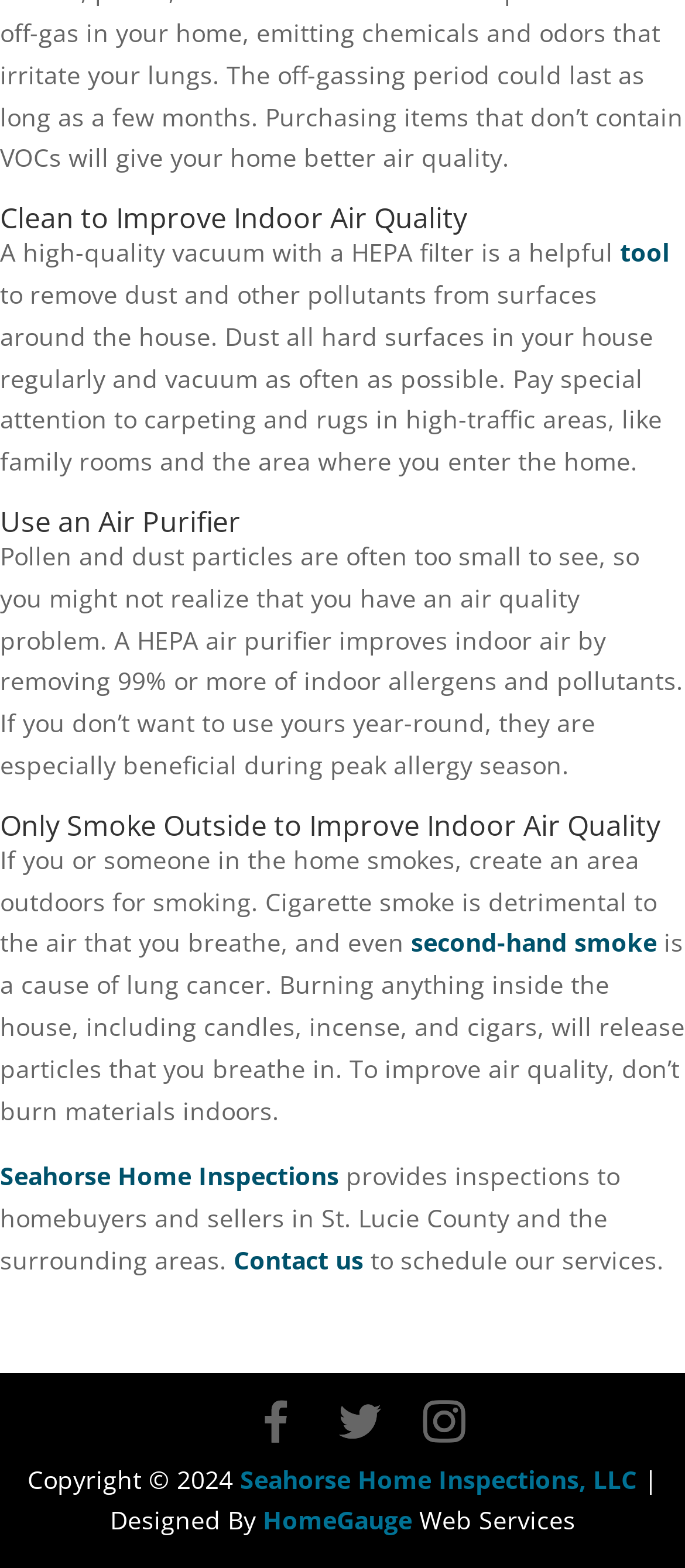Select the bounding box coordinates of the element I need to click to carry out the following instruction: "Follow Seahorse Home Inspections on Facebook".

[0.351, 0.893, 0.454, 0.92]